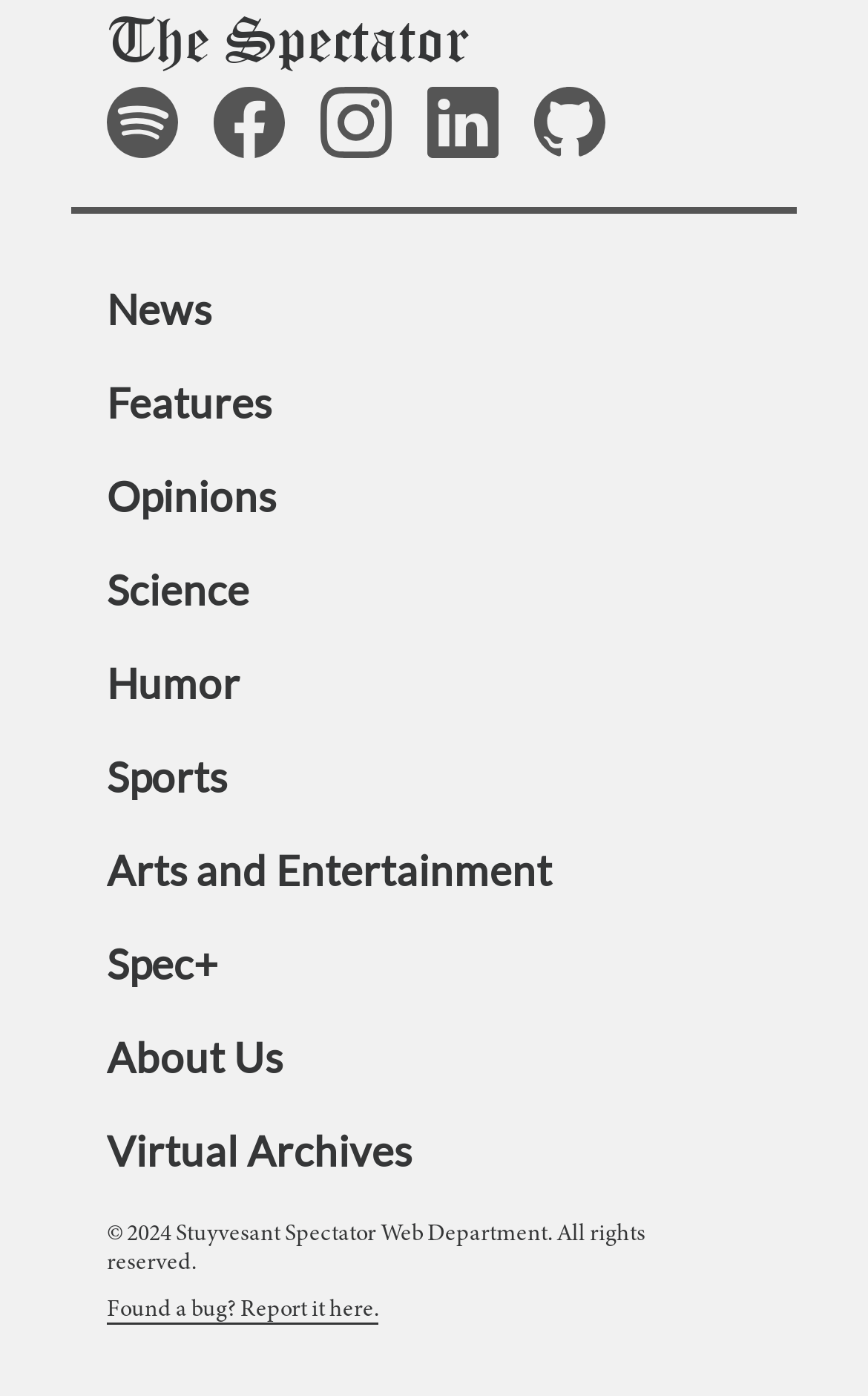Point out the bounding box coordinates of the section to click in order to follow this instruction: "Read News articles".

[0.123, 0.203, 0.244, 0.239]